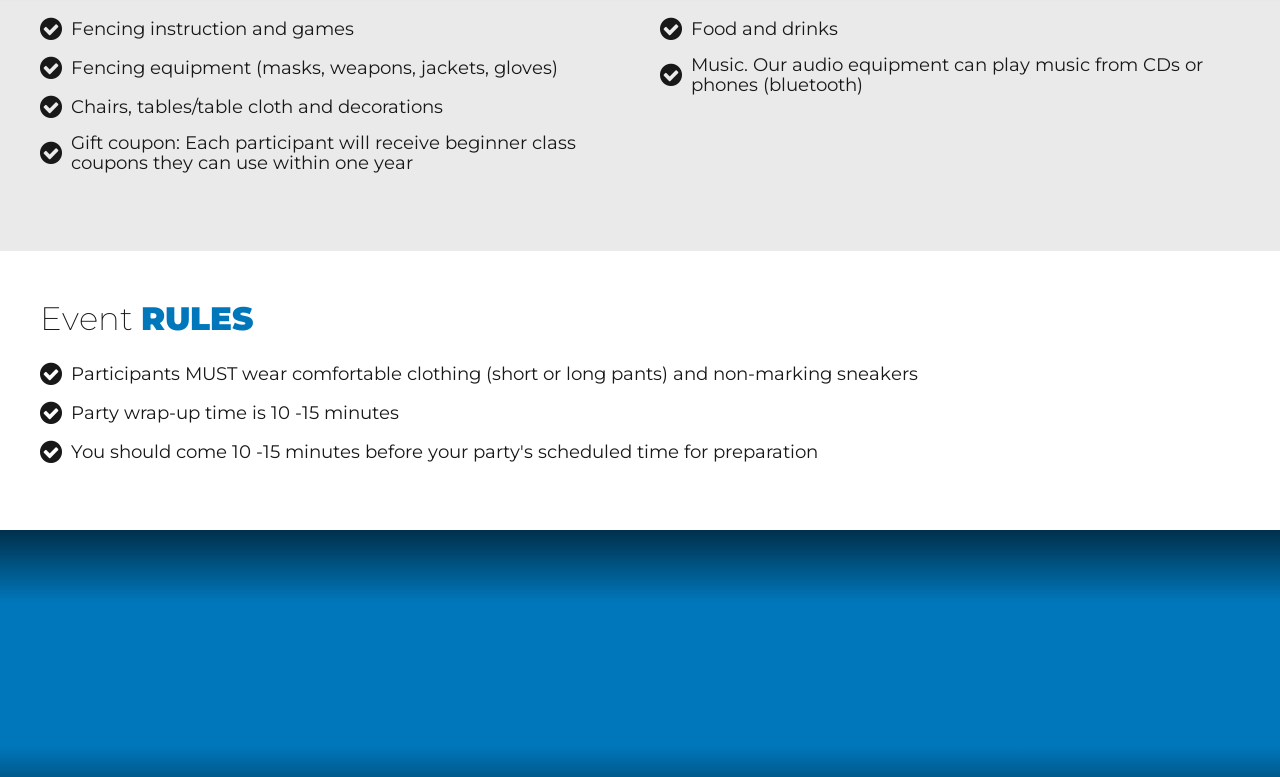What is the theme of the party? Observe the screenshot and provide a one-word or short phrase answer.

Fencing